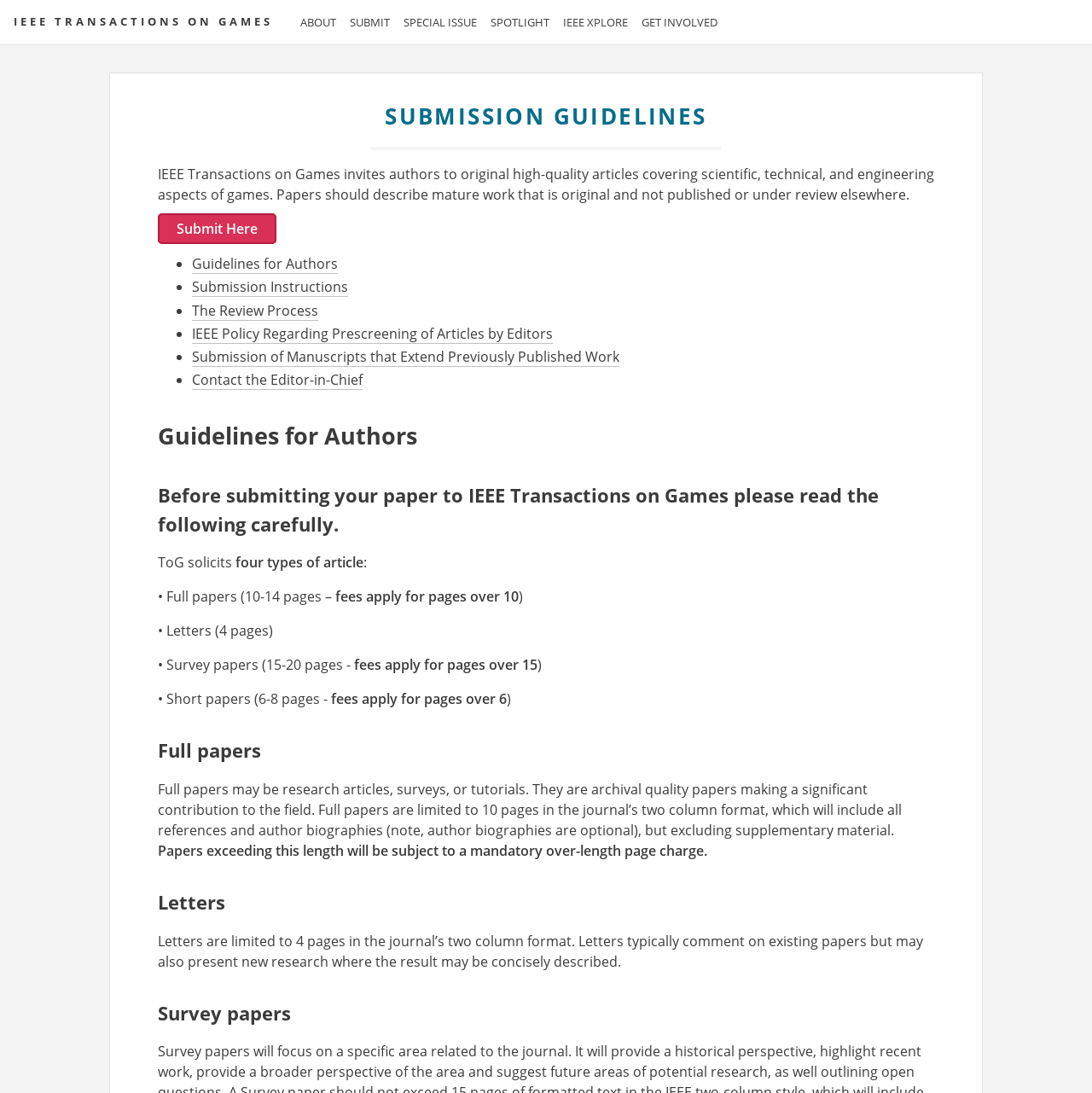Provide a thorough and detailed response to the question by examining the image: 
What is the purpose of letters in the journal?

According to the webpage, letters are typically used to comment on existing papers, but may also present new research where the result can be concisely described.